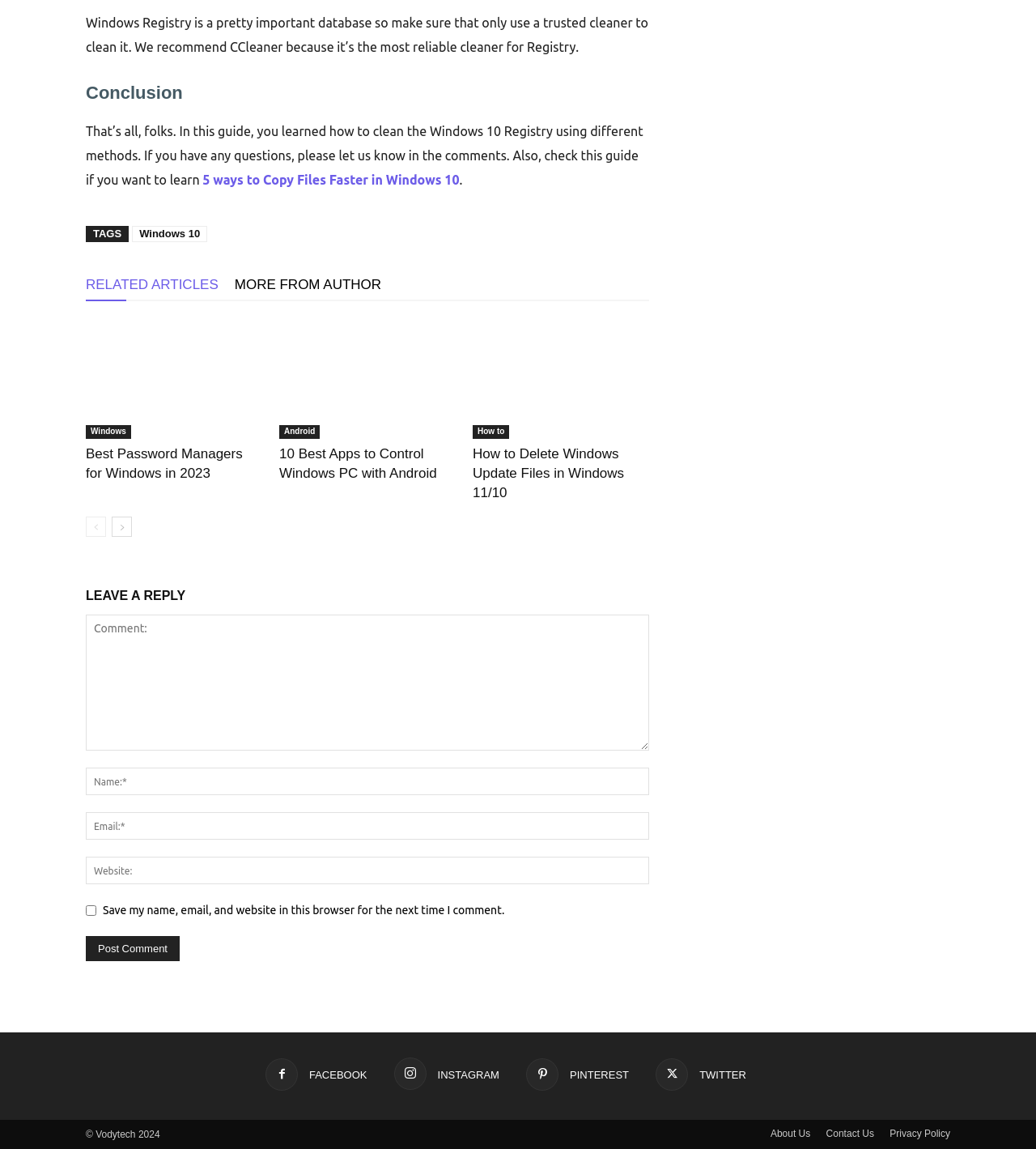Determine the bounding box coordinates for the region that must be clicked to execute the following instruction: "Click on the 'Lifestyle' link".

None